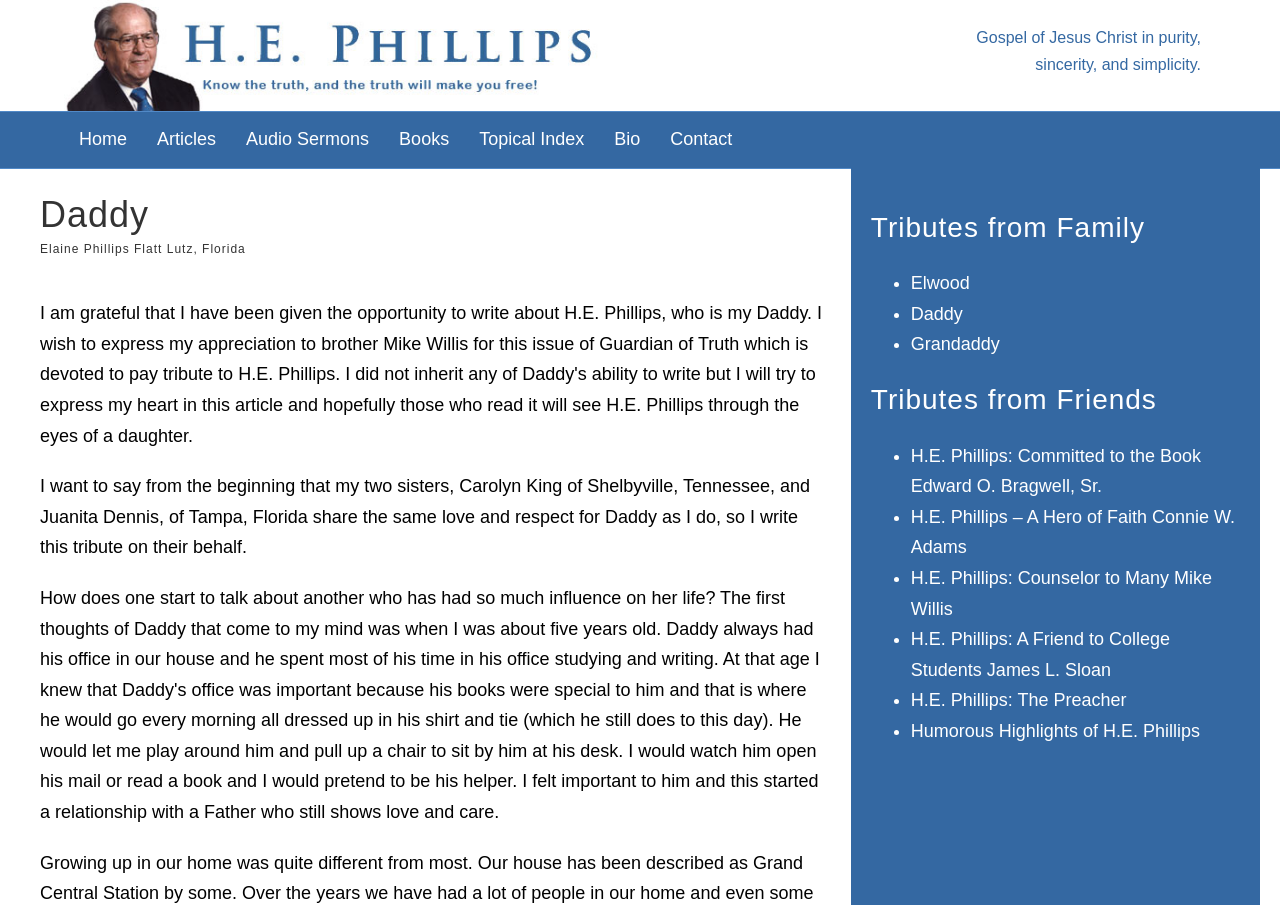Identify the coordinates of the bounding box for the element that must be clicked to accomplish the instruction: "Read the biography of H.E. Phillips".

[0.05, 0.049, 0.477, 0.071]